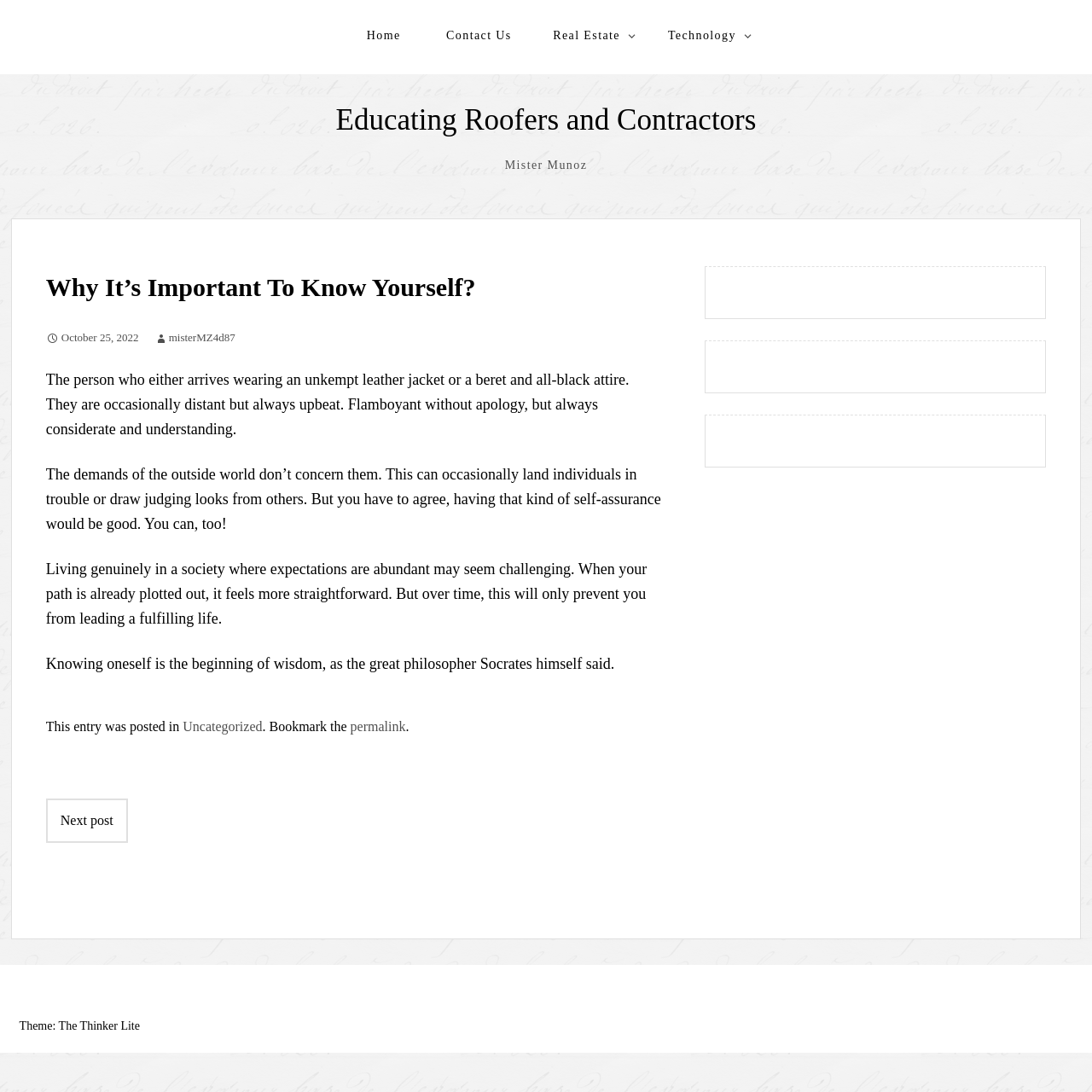Review the image closely and give a comprehensive answer to the question: How many paragraphs are there in the article?

The article content can be found in the main section of the page. There are three paragraphs of static text, each describing a different aspect of knowing oneself.